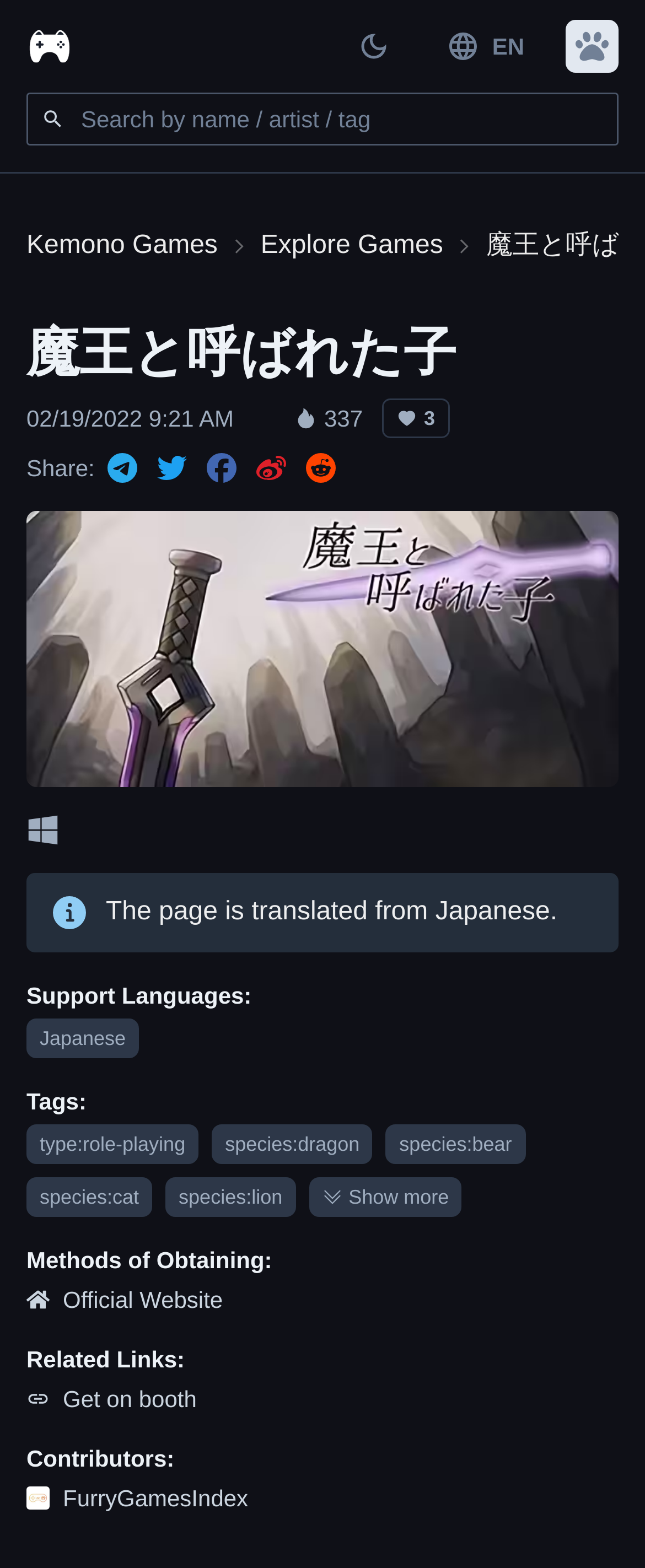Based on what you see in the screenshot, provide a thorough answer to this question: What is the date of the last update?

I found the answer by looking at the StaticText element with the date and time information. This is likely the date and time of the last update of the game or the webpage.